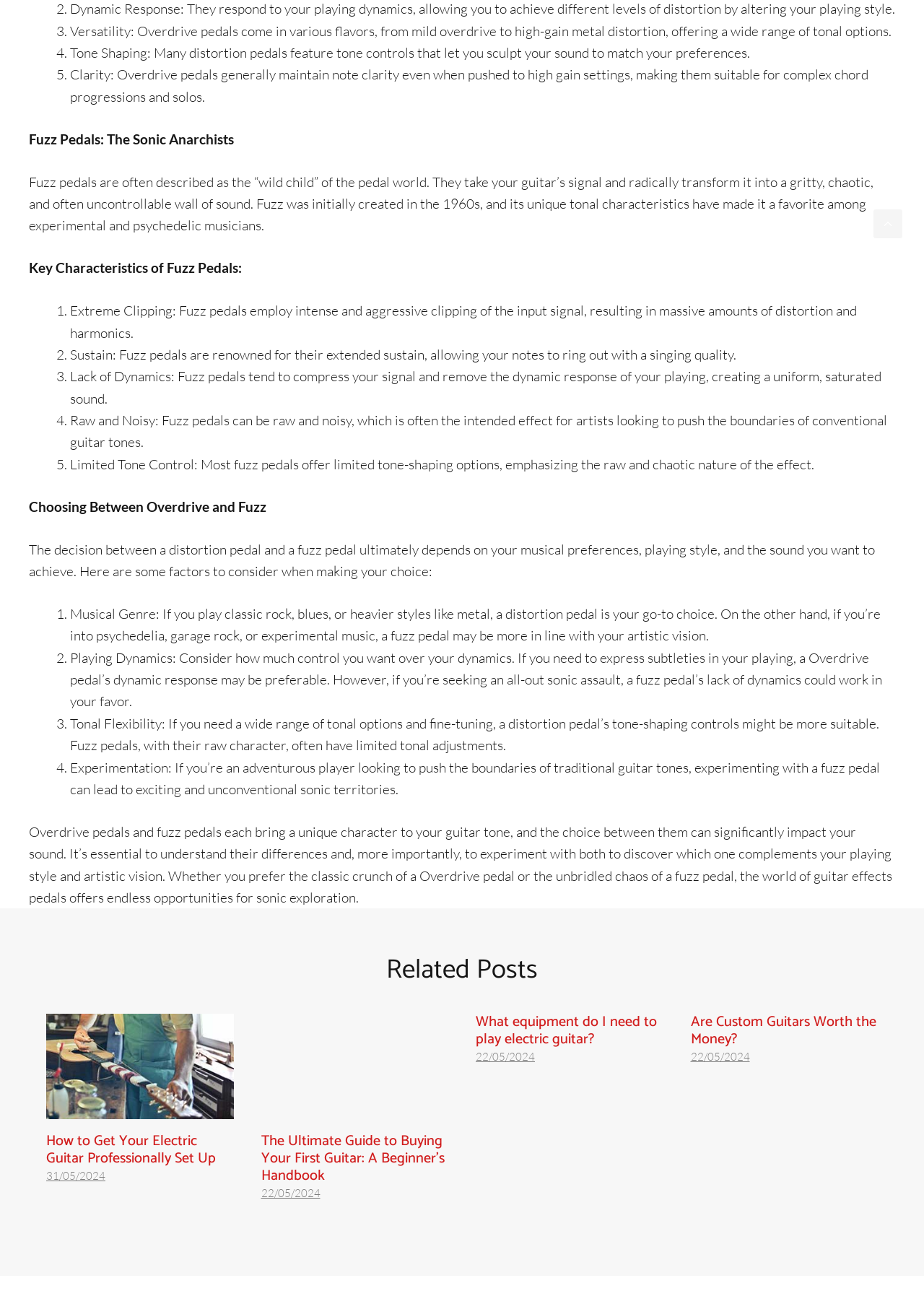Using a single word or phrase, answer the following question: 
What is the purpose of the 'Related Posts' section?

To suggest related articles